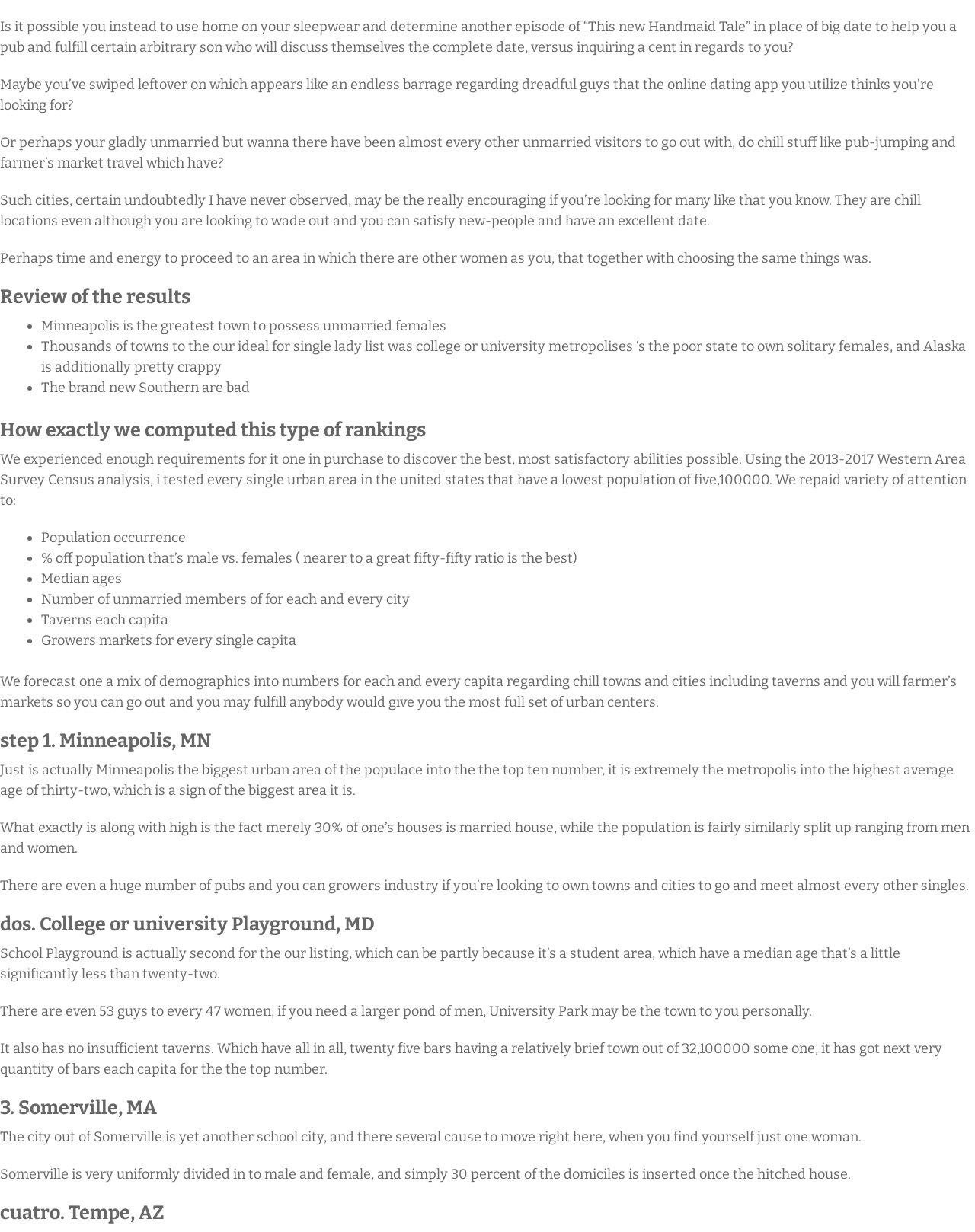Illustrate the webpage's structure and main components comprehensively.

This webpage appears to be an article discussing the best cities for single women to live in, based on various criteria such as demographics, social scene, and amenities. The article begins with a humorous and relatable introduction, asking if single women would rather stay home and watch TV or go out and meet new people.

The main content of the article is divided into sections, each discussing a specific city that made the top list. The cities are ranked based on factors such as population density, male-to-female ratio, median age, number of unmarried individuals, and the availability of social venues like bars and farmers' markets.

The first section, "Review of the results," provides an overview of the top cities, with Minneapolis, Minnesota, ranking as the best city for single women. This is followed by a list of criteria used to determine the rankings, including population density, male-to-female ratio, and the number of social venues.

The subsequent sections delve into the details of each top-ranked city, including Minneapolis, College Park, Maryland, Somerville, Massachusetts, and Tempe, Arizona. Each section provides information about the city's demographics, social scene, and amenities, highlighting why it's an attractive option for single women.

Throughout the article, there are several headings and subheadings that break up the content and provide a clear structure. The text is accompanied by no images, but the use of list markers and headings helps to create a visually appealing and easy-to-follow layout. Overall, the webpage presents a well-organized and informative article that provides valuable insights for single women looking to relocate to a city that suits their lifestyle.